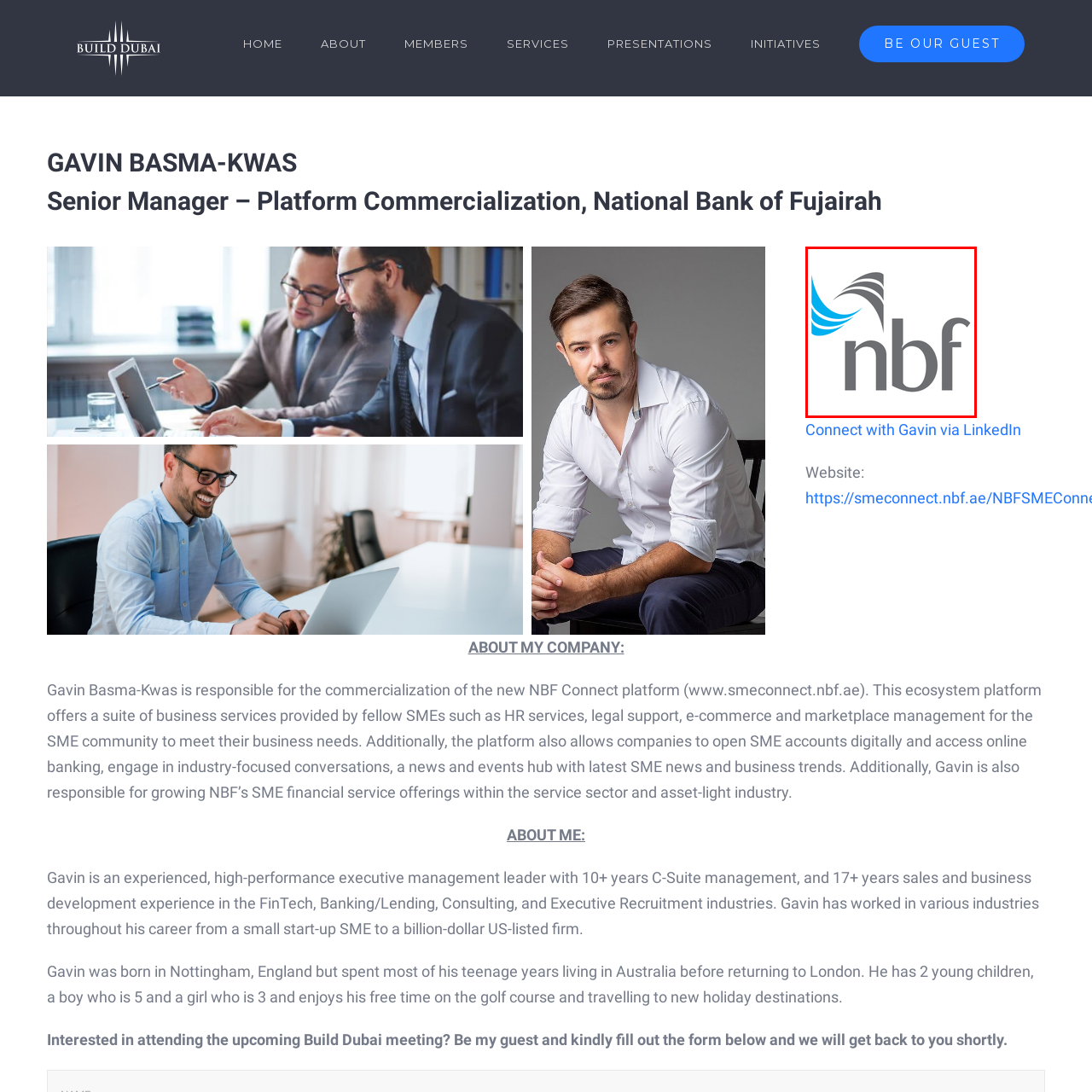Elaborate on the image contained within the red outline, providing as much detail as possible.

The image features the logo of the National Bank of Fujairah (NBF), characterized by its stylized blue graphic element that resembles flowing waves, symbolizing fluidity and progress. The letters "nbf" are prominently displayed in a bold, modern gray font, reinforcing the brand identity of the bank. This logo represents NBF's commitment to providing innovative financial solutions and services across various sectors, with a focus on serving the needs of the SME community in the UAE and beyond.